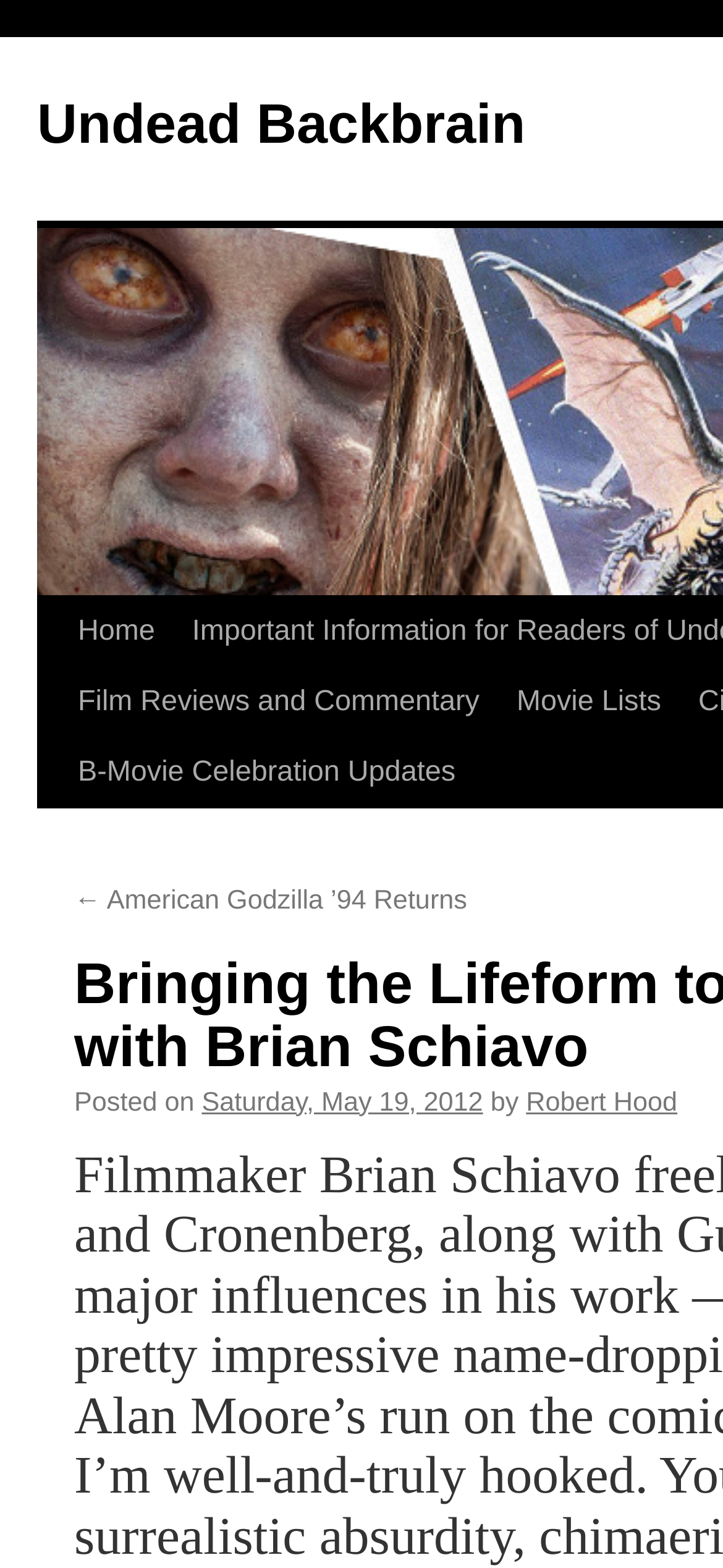Using the information from the screenshot, answer the following question thoroughly:
Is there a link to the previous article?

I determined that there is a link to the previous article by looking at the link element with the text '← American Godzilla ’94 Returns' at the bottom of the page, which is likely to be a link to the previous article.